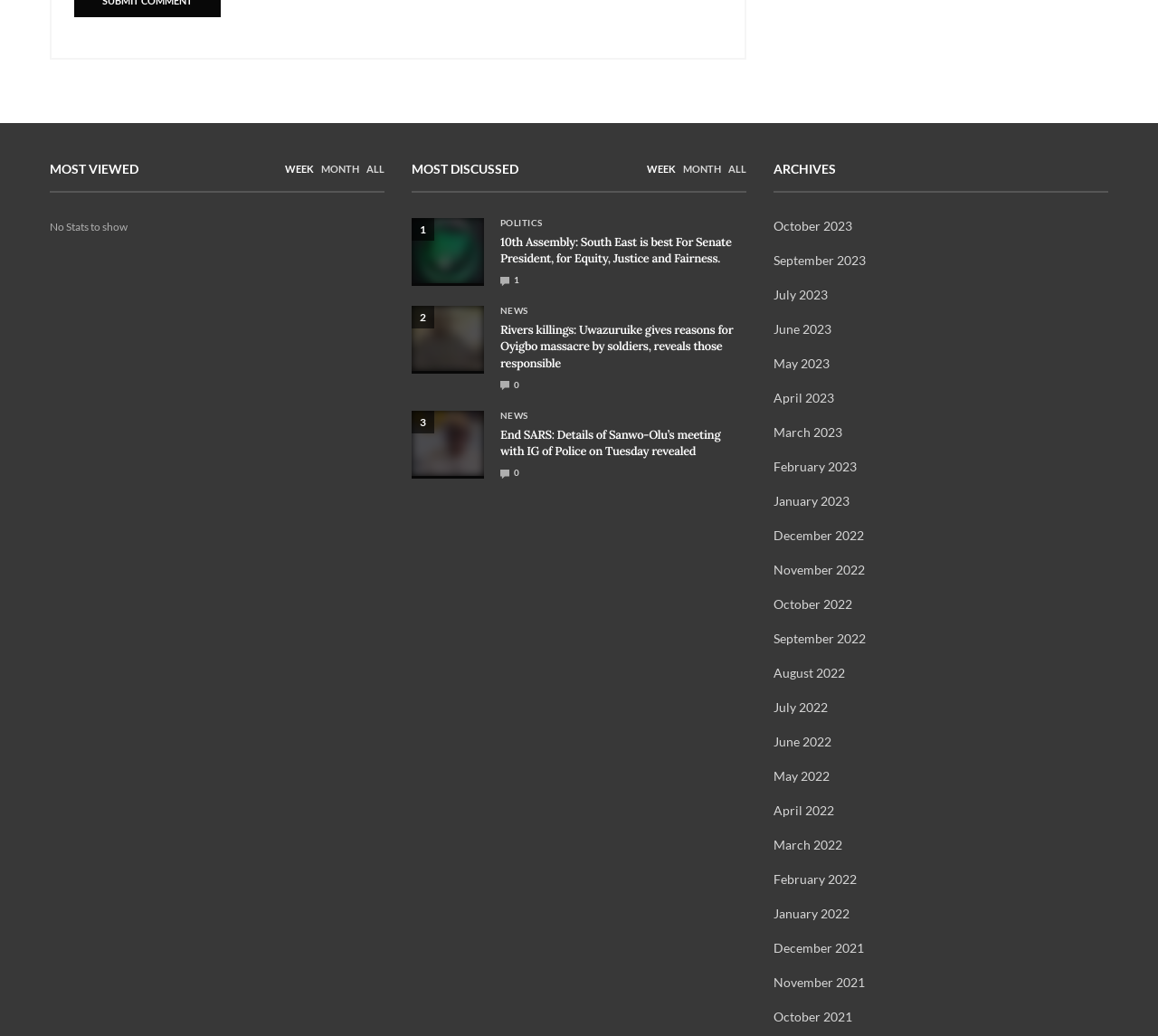Please provide a detailed answer to the question below by examining the image:
What is the category of the first article?

The first article is categorized under 'POLITICS' as indicated by the link 'POLITICS' next to the article title '10th Assembly: South East is best For Senate President, for Equity, Justice and Fairness.'